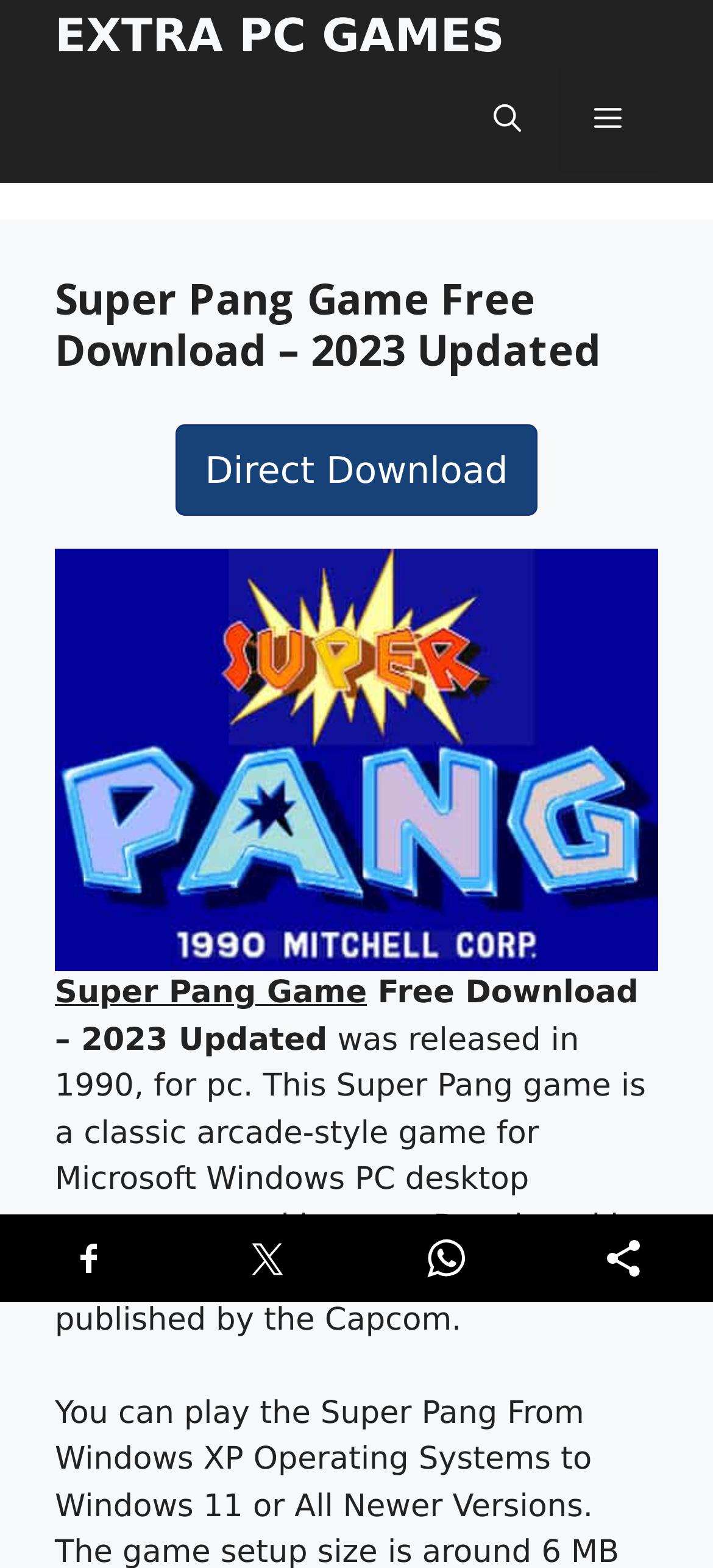Provide the bounding box coordinates for the specified HTML element described in this description: "EXTRA PC GAMES". The coordinates should be four float numbers ranging from 0 to 1, in the format [left, top, right, bottom].

[0.077, 0.006, 0.707, 0.04]